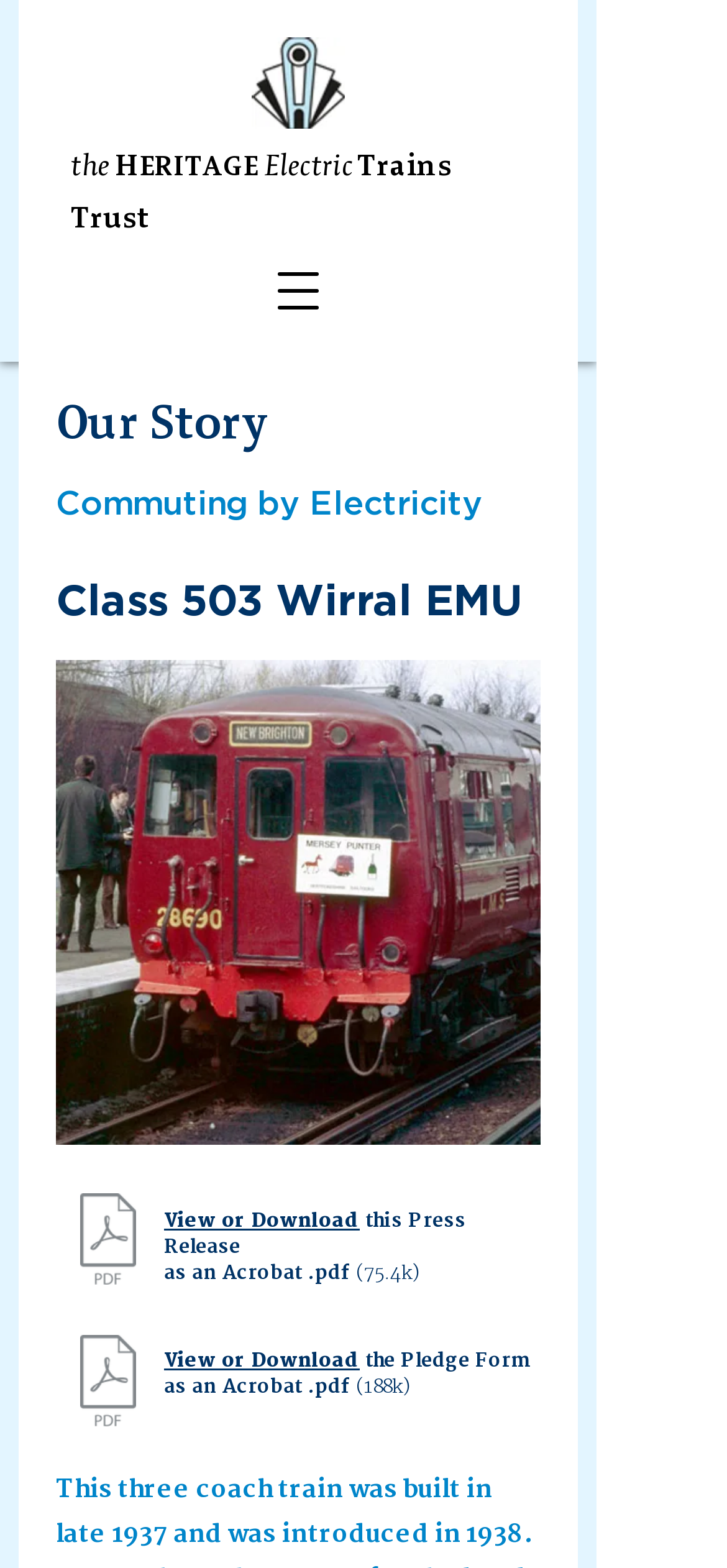What is the name of the train class?
Use the image to give a comprehensive and detailed response to the question.

I found the StaticText element 'Class 503 Wirral EMU' at coordinates [0.077, 0.371, 0.721, 0.399] which is a sibling element of the heading 'Our Story'.